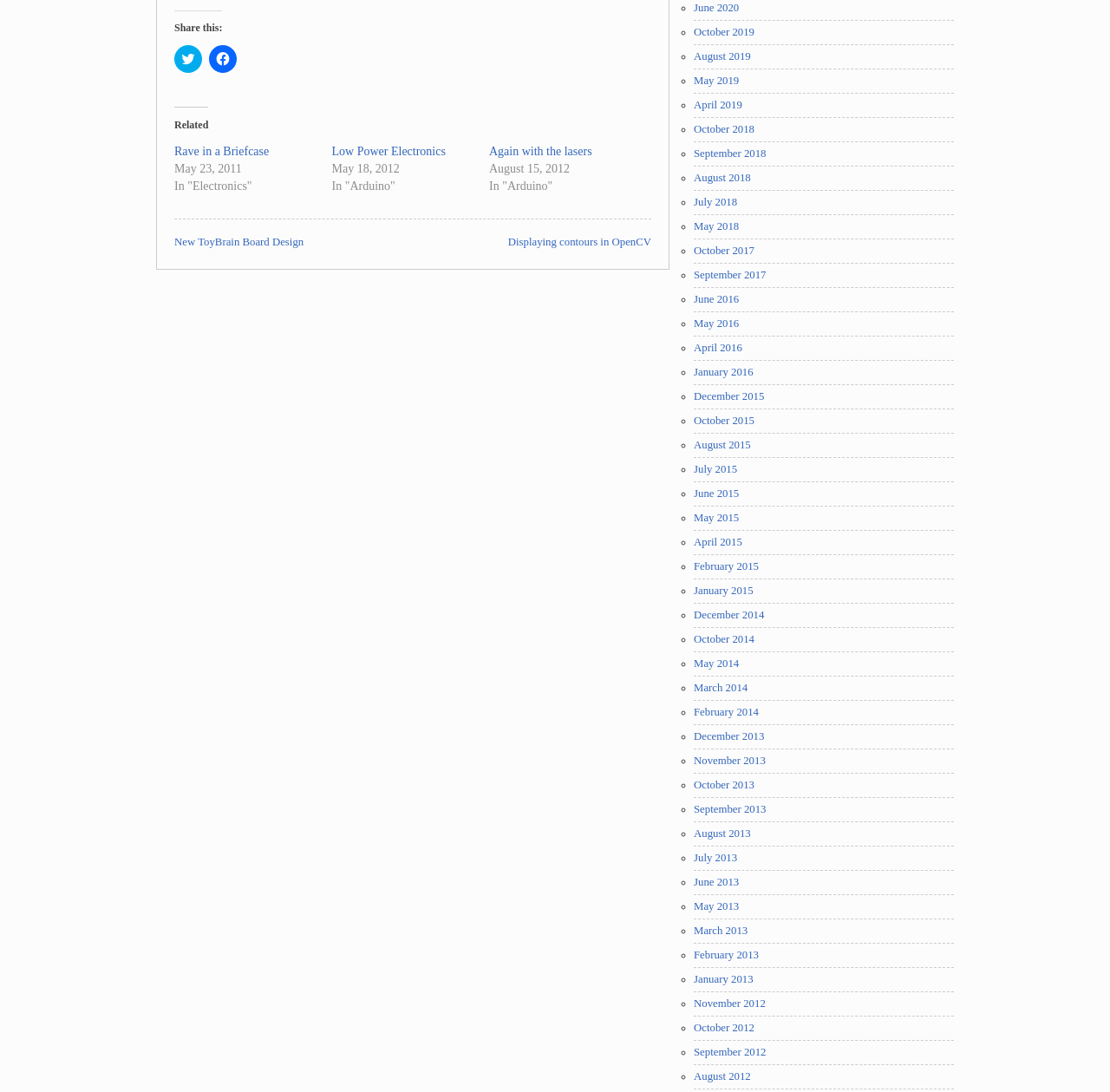Given the element description, predict the bounding box coordinates in the format (top-left x, top-left y, bottom-right x, bottom-right y). Make sure all values are between 0 and 1. Here is the element description: Webbersaur.us

None